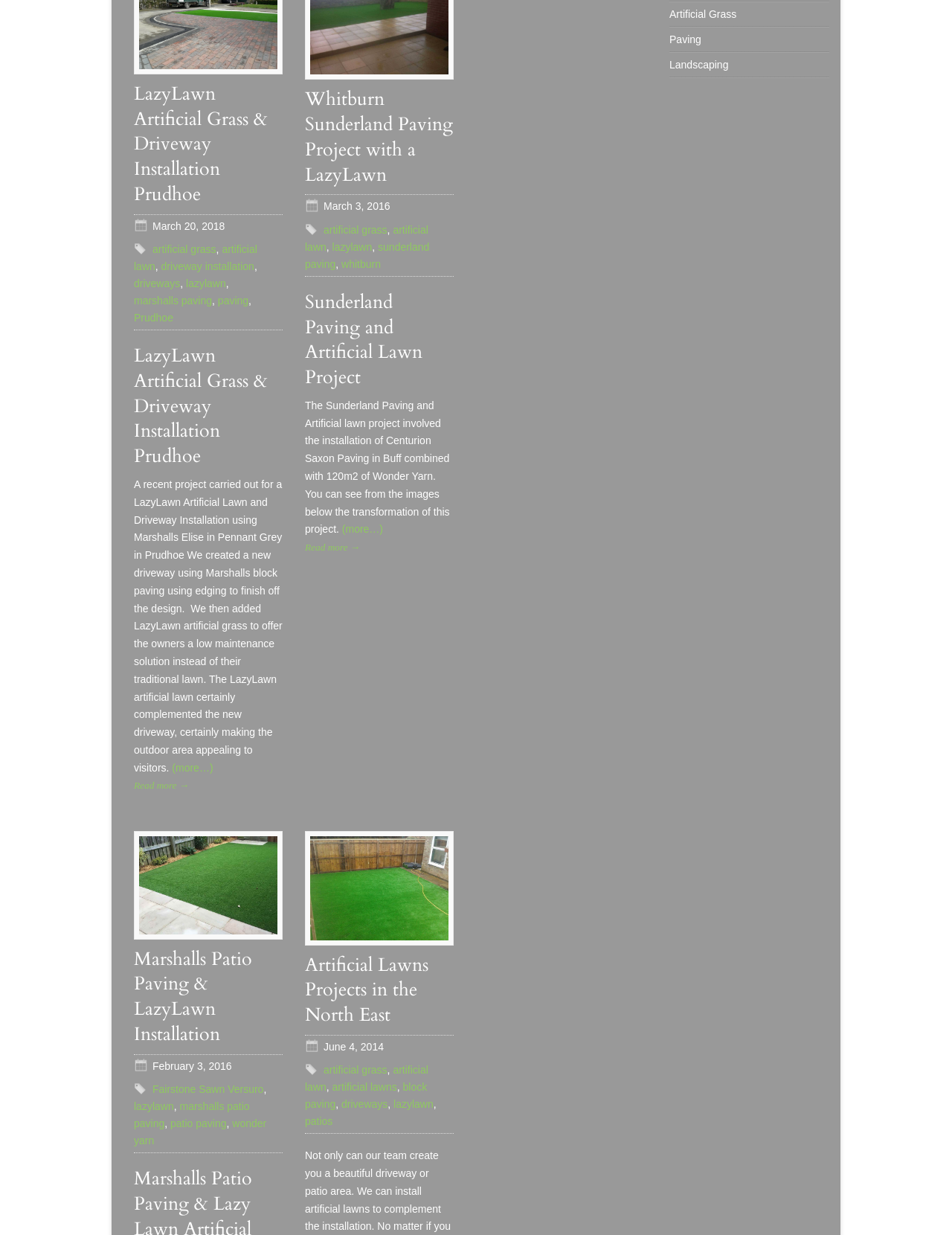Please identify the bounding box coordinates of the area I need to click to accomplish the following instruction: "Explore 'Artificial Lawns Projects in the North East'".

[0.32, 0.771, 0.45, 0.832]